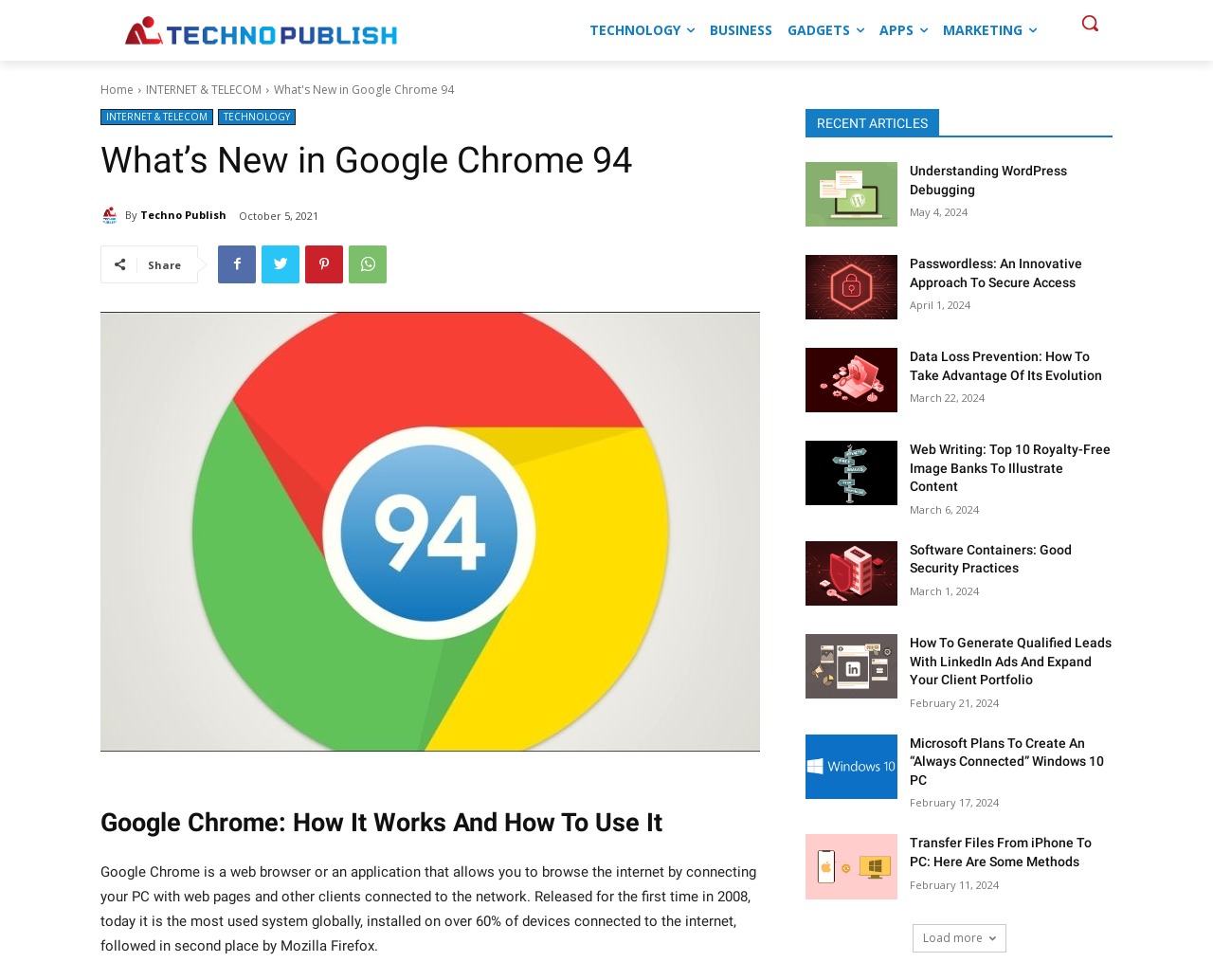Identify the headline of the webpage and generate its text content.

What’s New in Google Chrome 94